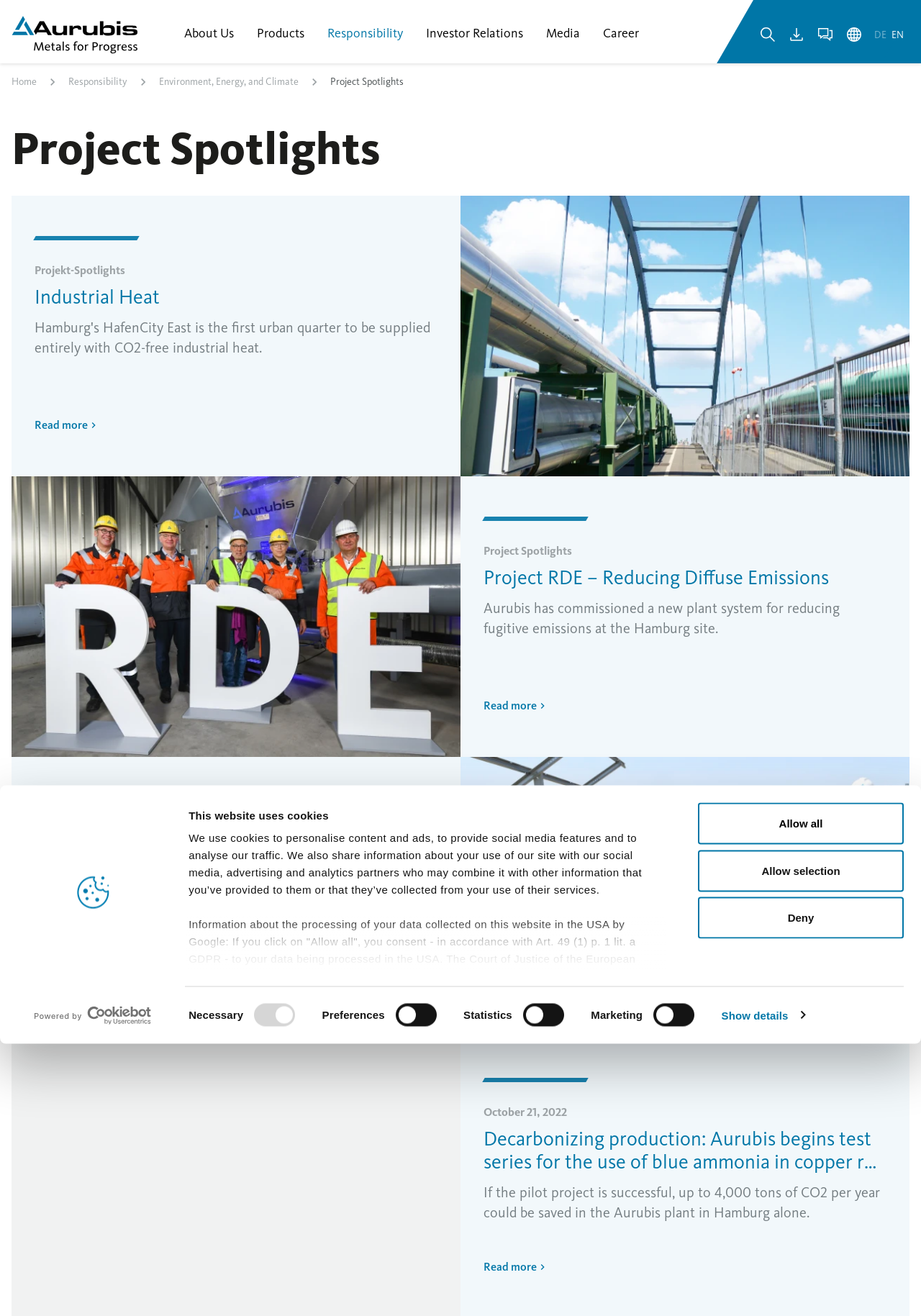Find the bounding box coordinates of the clickable region needed to perform the following instruction: "View Project RDE – Reducing Diffuse Emissions". The coordinates should be provided as four float numbers between 0 and 1, i.e., [left, top, right, bottom].

[0.012, 0.362, 0.988, 0.575]